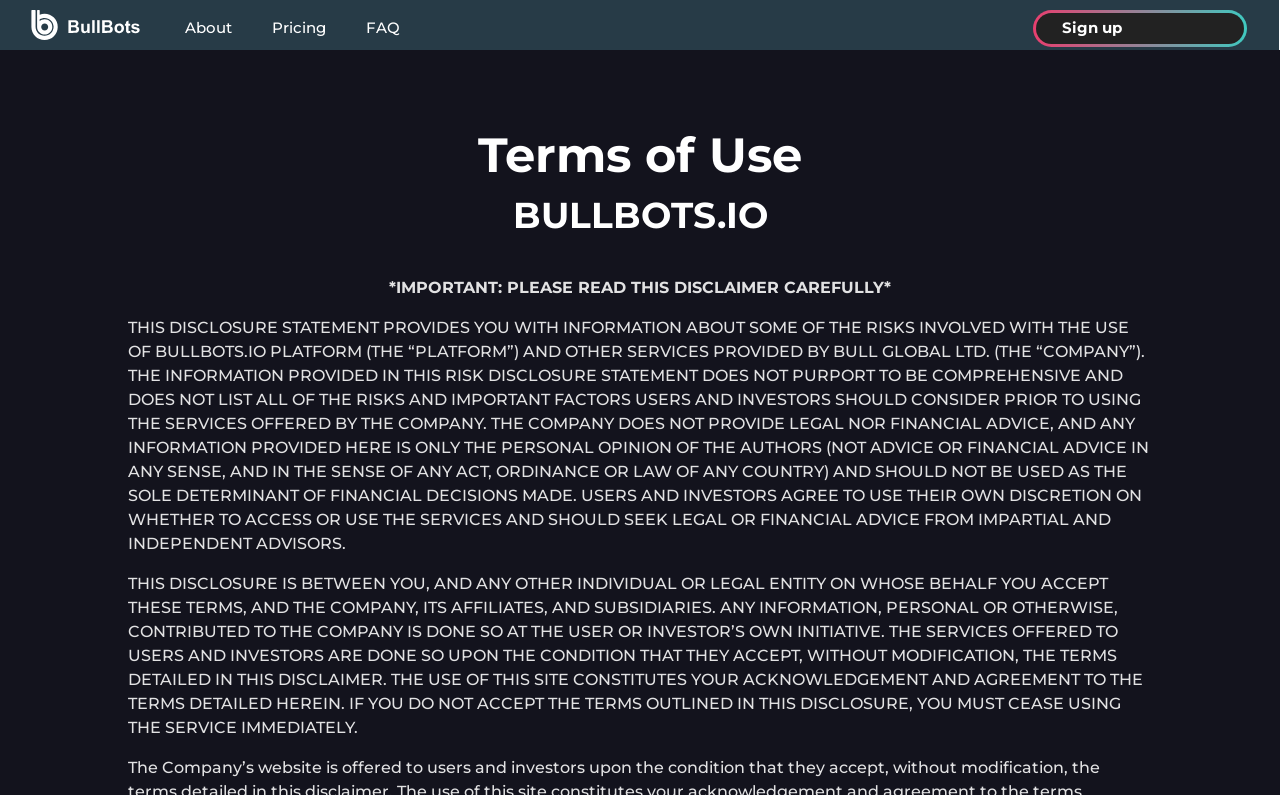Write an elaborate caption that captures the essence of the webpage.

The webpage is about the Terms and Conditions of Bullbots. At the top, there are several links, including "About", "Pricing", "FAQ", and "Sign up", aligned horizontally. Below these links, there are two headings, "Terms of Use" and "BULLBOTS.IO", which are centered and stacked vertically.

The main content of the webpage is a lengthy disclaimer text, divided into two paragraphs. The first paragraph is preceded by a bold statement "*IMPORTANT: PLEASE READ THIS DISCLAIMER CAREFULLY*". The text explains the risks involved with using the Bullbots.io platform and other services provided by Bull Global Ltd. It also clarifies that the company does not provide legal or financial advice and that users and investors should seek independent advice before making financial decisions.

The second paragraph outlines the terms of the disclaimer, stating that it is an agreement between the user and the company, and that any information contributed to the company is done so at the user's own initiative. It also explains that the use of the site constitutes acceptance of the terms detailed in the disclaimer, and that if users do not accept the terms, they must cease using the service immediately.